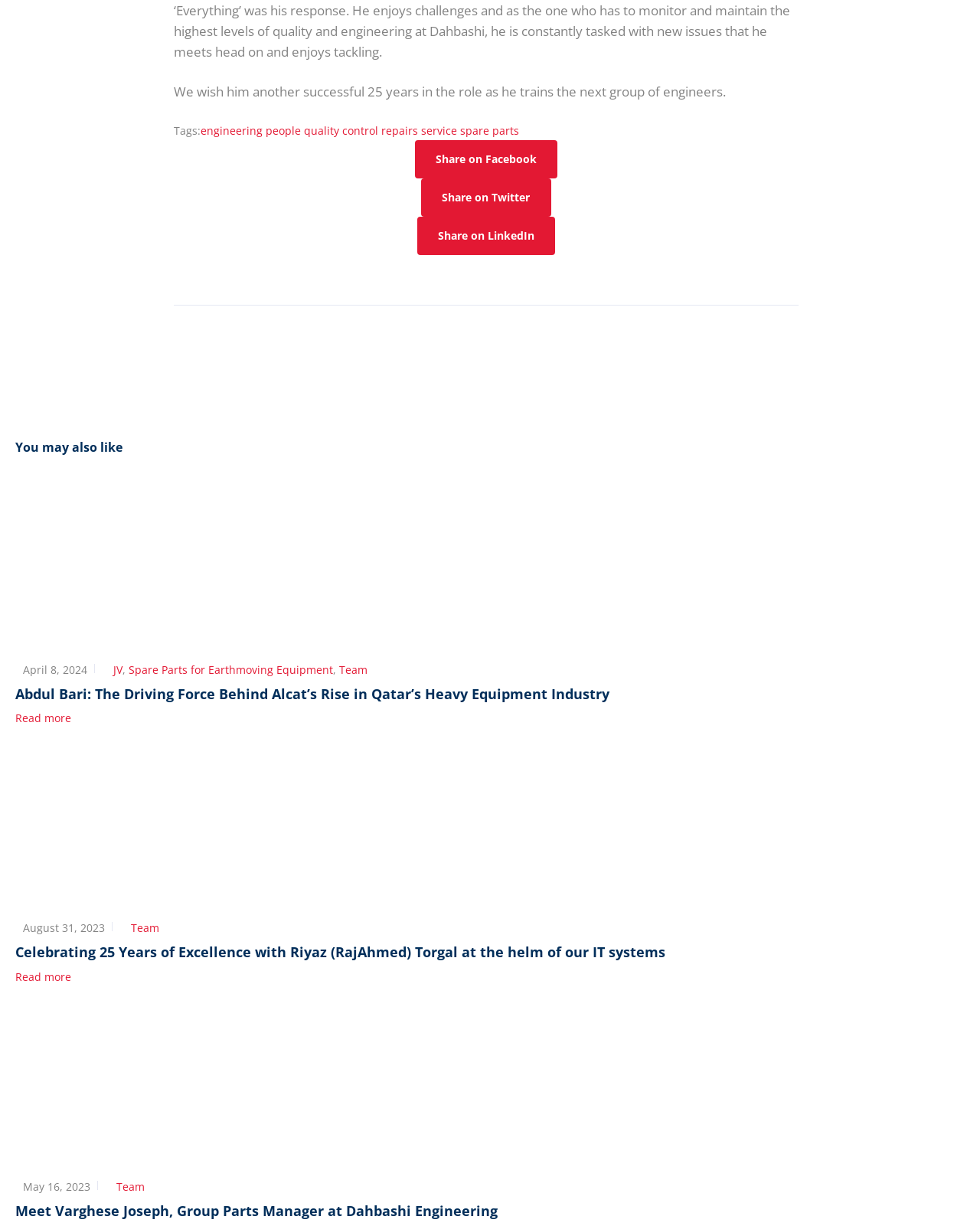What type of equipment is mentioned in the second article?
Refer to the screenshot and respond with a concise word or phrase.

Earthmoving equipment